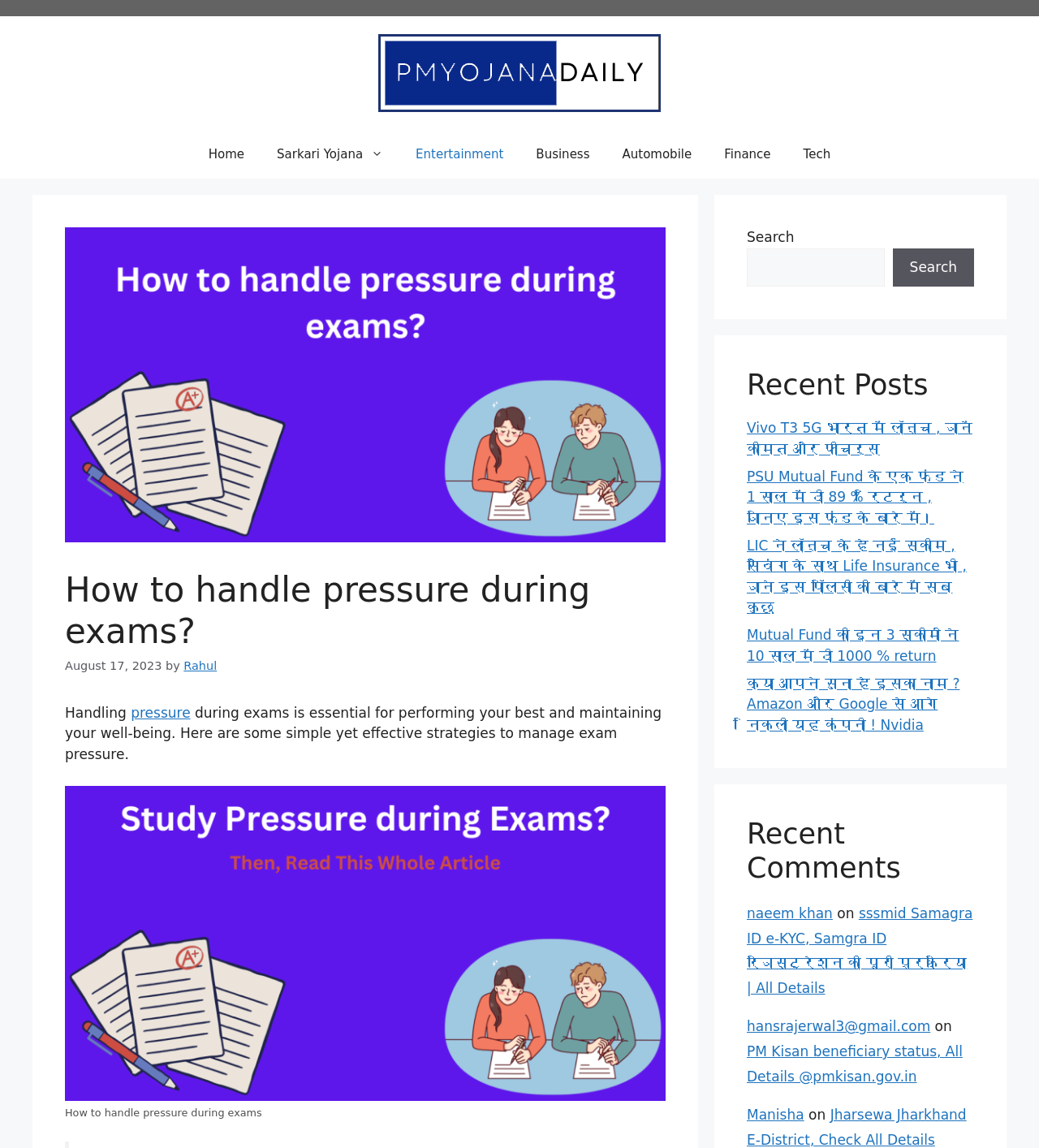Construct a thorough caption encompassing all aspects of the webpage.

This webpage is about handling pressure during exams, with a focus on providing strategies to manage exam pressure. At the top, there is a banner with the site's name and a navigation menu with links to various categories such as Home, Sarkari Yojana, Entertainment, Business, Automobile, Finance, and Tech.

Below the navigation menu, there is a header section with the title "How to handle pressure during exams?" and a timestamp indicating that the article was published on August 17, 2023. The author's name, Rahul, is also mentioned.

The main content of the webpage is divided into sections. The first section provides an introduction to the importance of handling pressure during exams, followed by a figure with an image related to the topic. There is also a search bar on the right side of the page, allowing users to search for specific topics.

Further down the page, there is a section titled "Recent Posts" that lists several article links with titles such as "Vivo T3 5G launched in India" and "LIC launches new scheme with life insurance and savings". Below this section, there is another section titled "Recent Comments" that displays comments from users, including their names and the articles they commented on.

At the bottom of the page, there is a footer section with links to various articles and comments from users. Overall, the webpage has a clean layout with clear headings and concise text, making it easy to navigate and read.